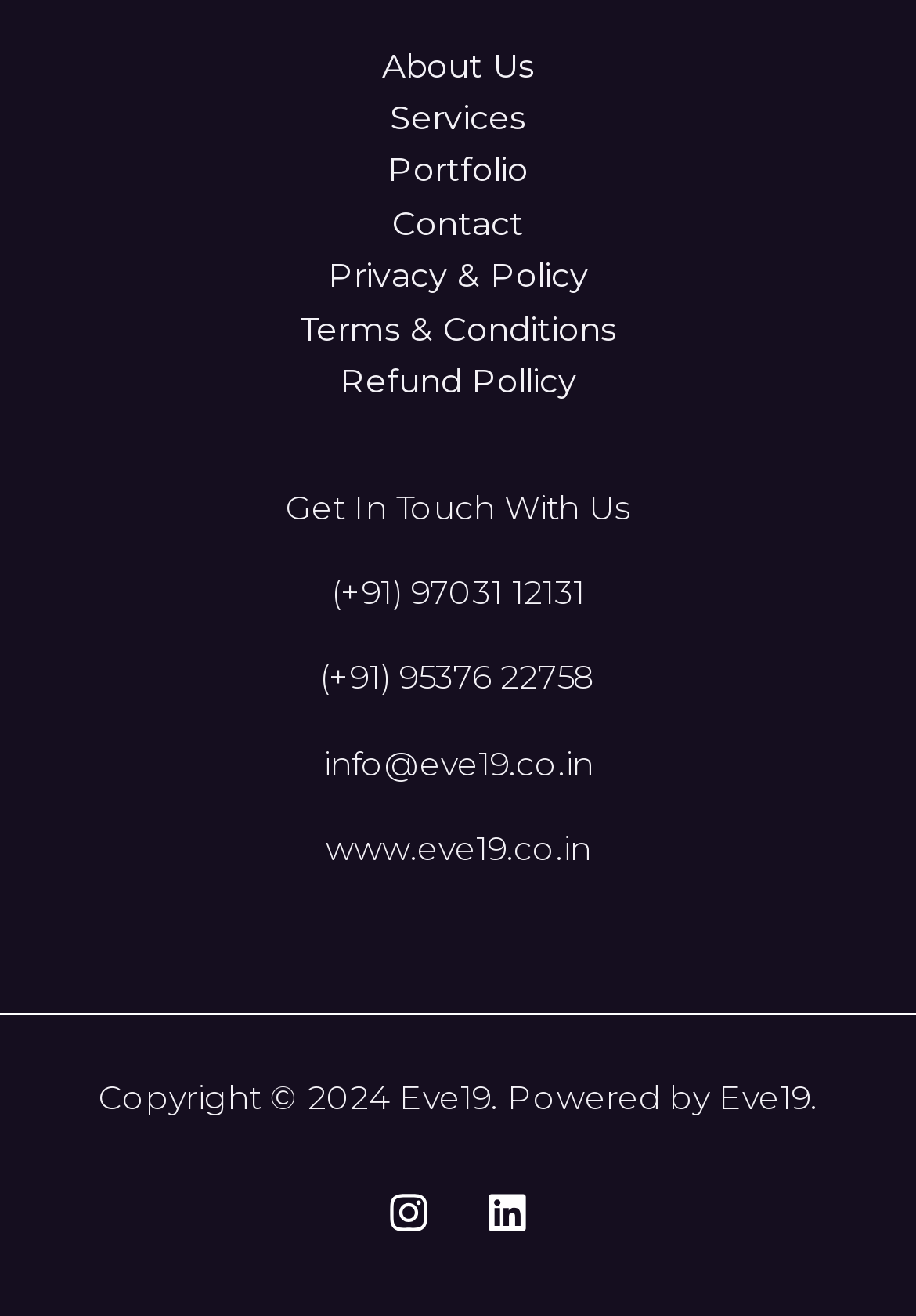Identify the bounding box coordinates of the section that should be clicked to achieve the task described: "Click on About Us".

[0.417, 0.033, 0.583, 0.065]